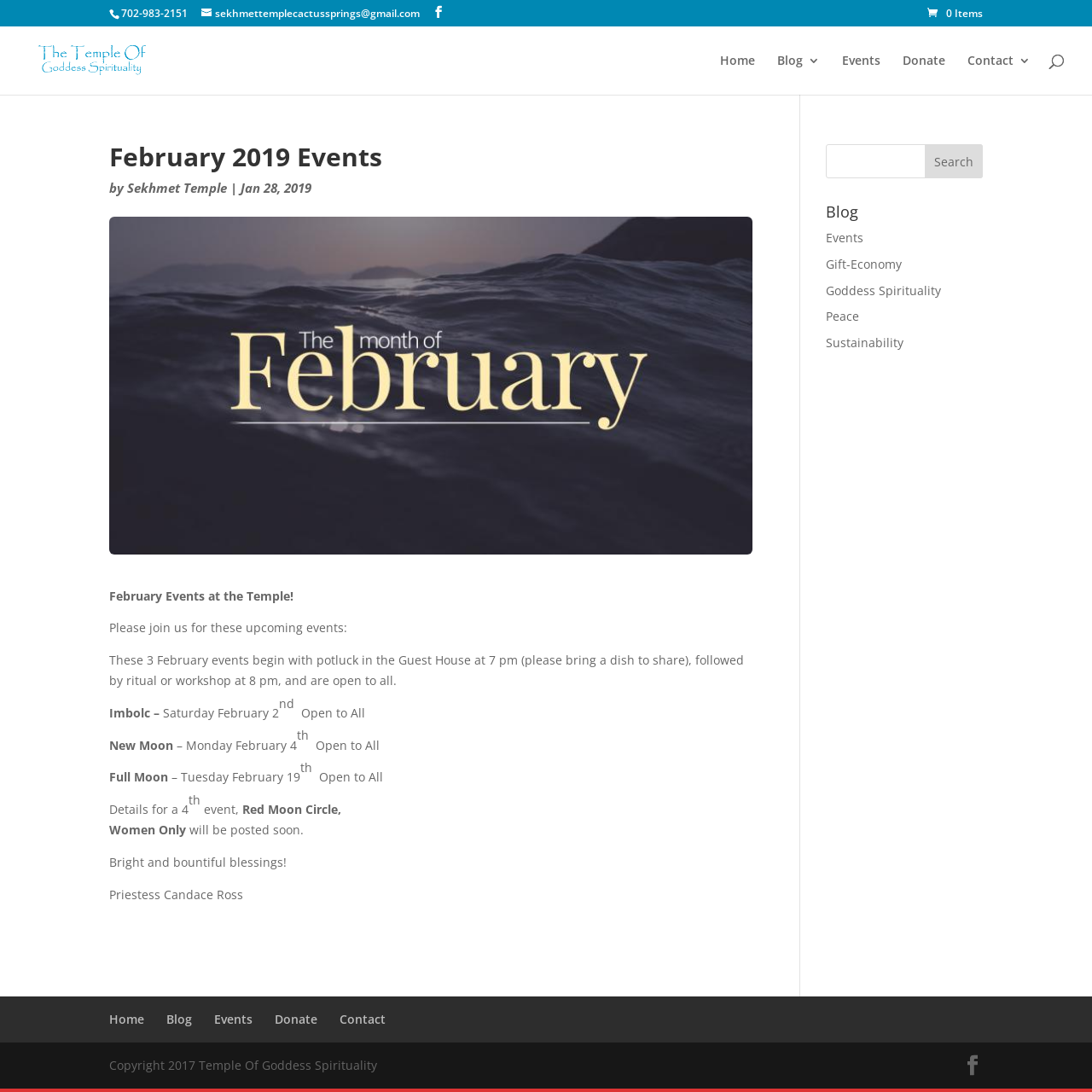Based on the element description: "sekhmettemplecactussprings@gmail.com", identify the bounding box coordinates for this UI element. The coordinates must be four float numbers between 0 and 1, listed as [left, top, right, bottom].

[0.184, 0.005, 0.384, 0.019]